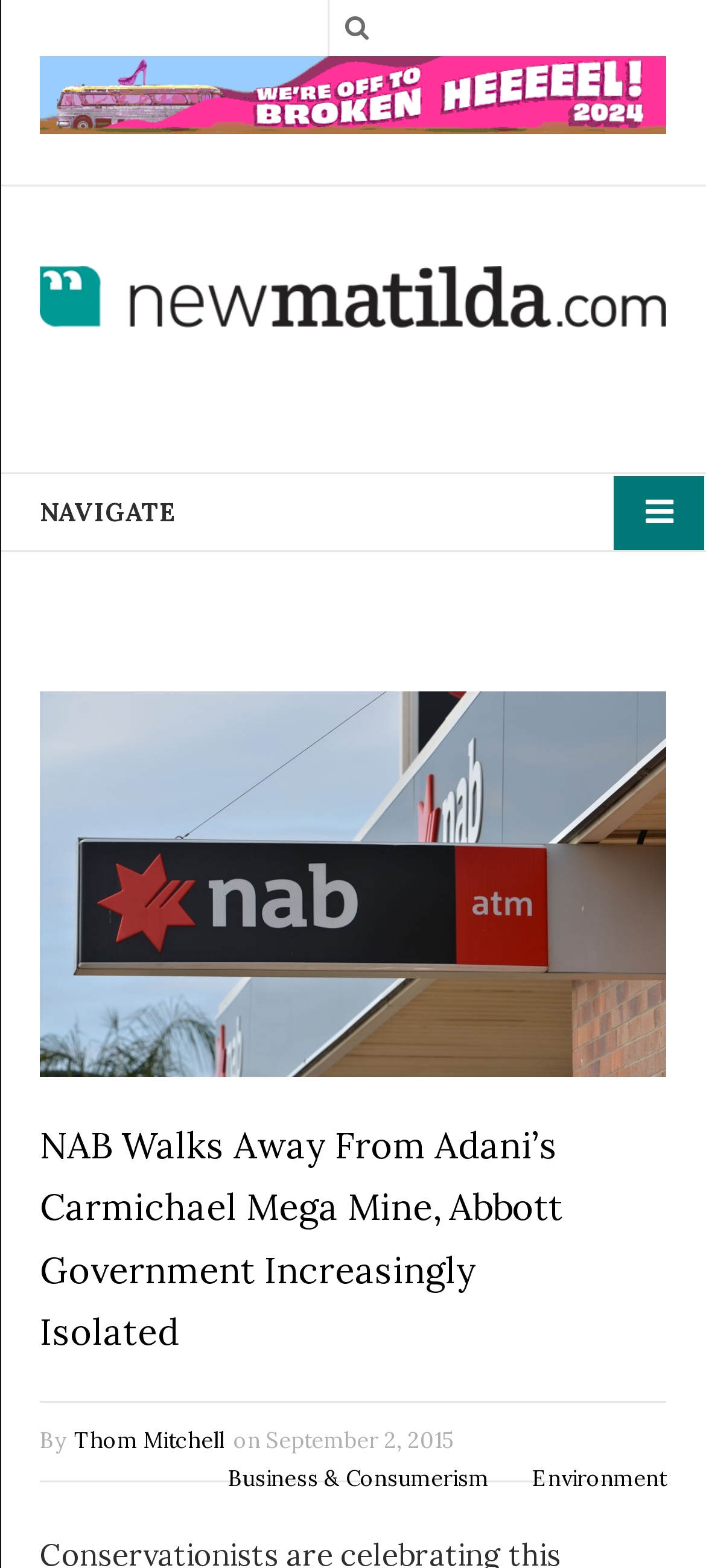Provide a brief response to the question below using a single word or phrase: 
What is the name of the website?

New Matilda